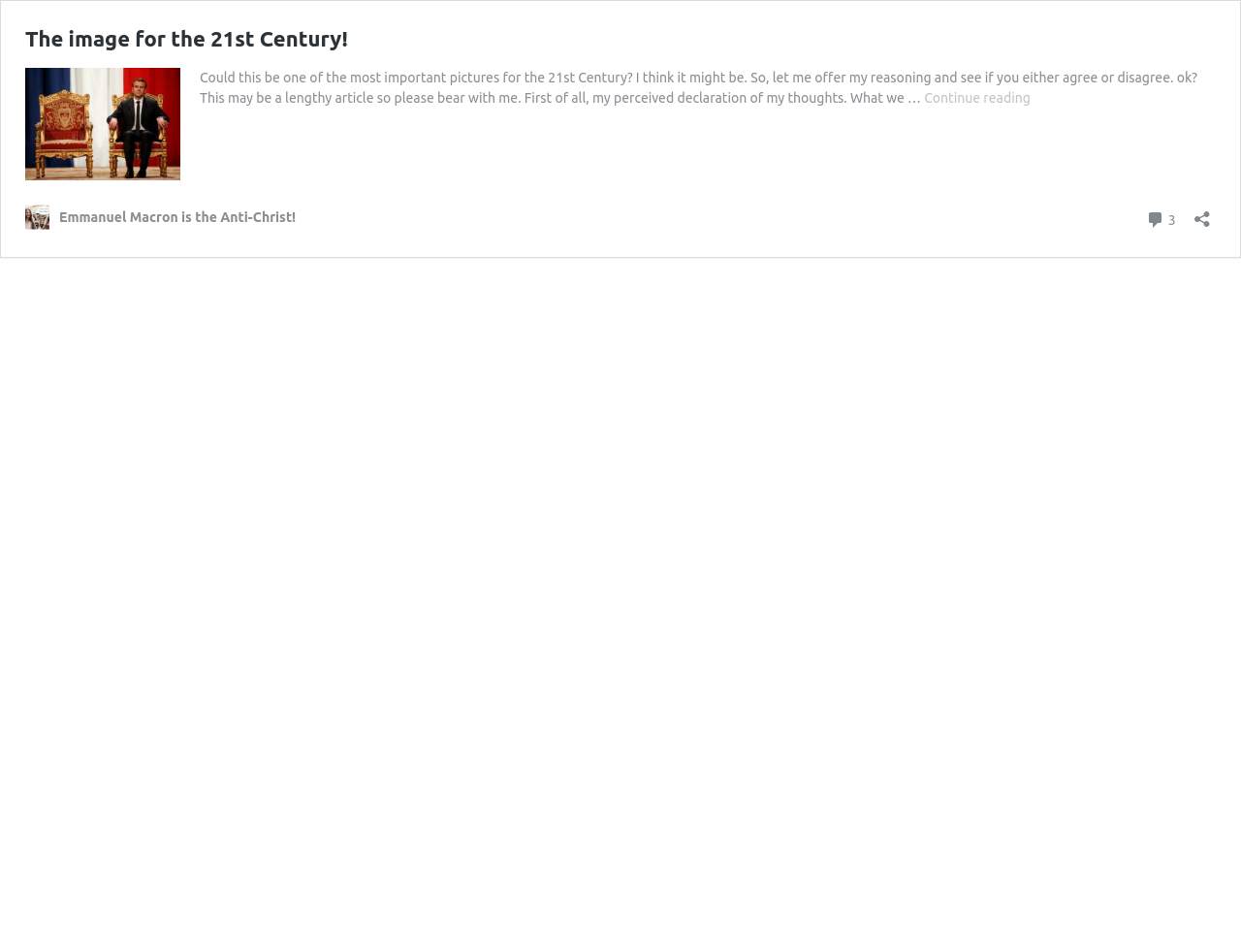Based on the element description: "aria-label="Open sharing dialog"", identify the UI element and provide its bounding box coordinates. Use four float numbers between 0 and 1, [left, top, right, bottom].

[0.958, 0.208, 0.98, 0.239]